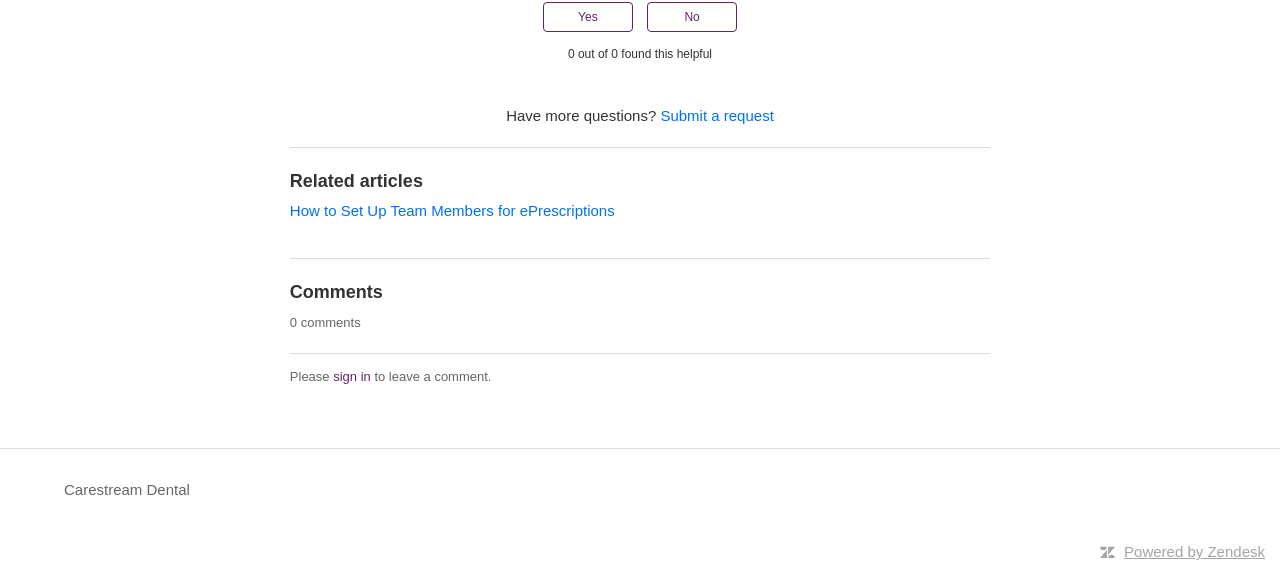Locate the bounding box of the user interface element based on this description: "[ thread ]".

None